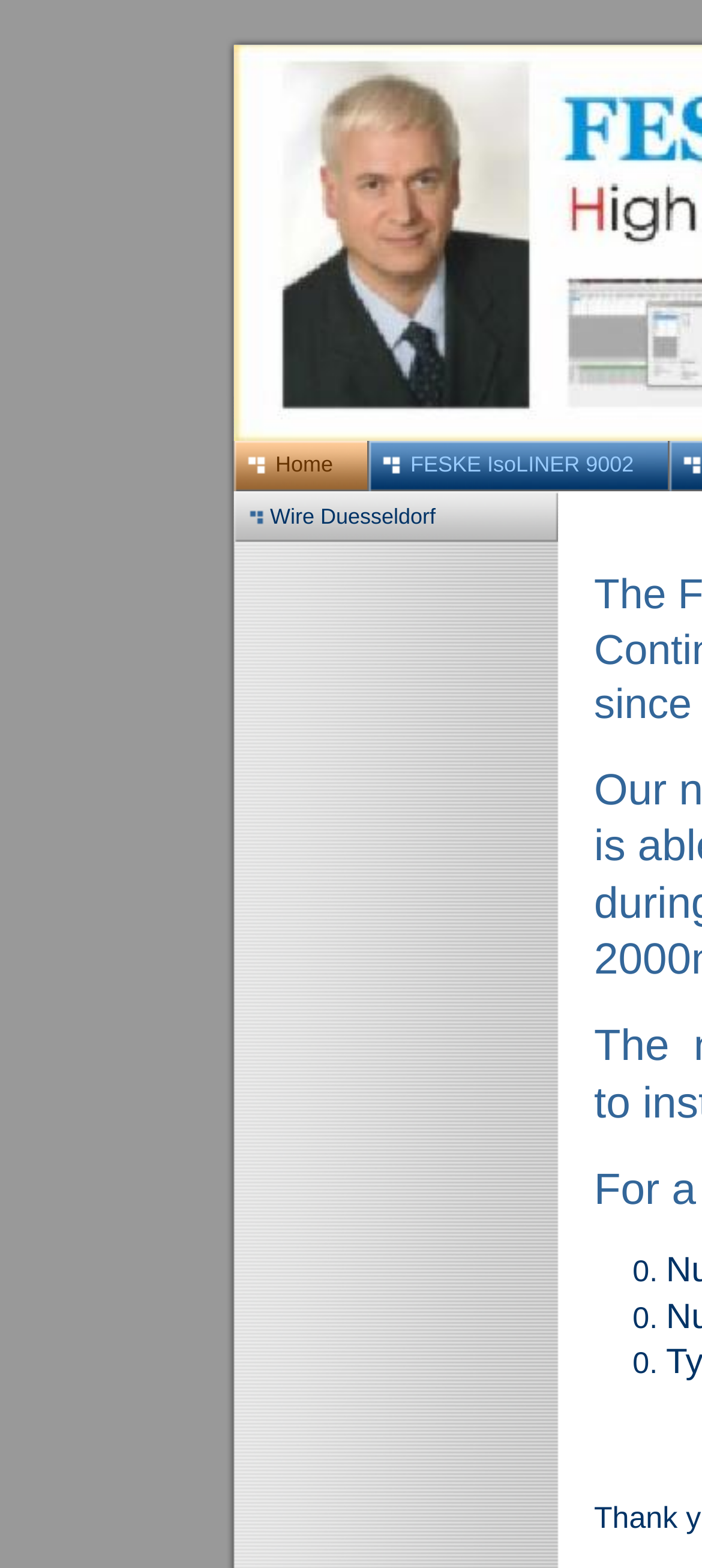Using the elements shown in the image, answer the question comprehensively: What is the event mentioned in the navigation menu?

The event 'Wire Duesseldorf' is mentioned in the navigation menu as a link, which suggests that it is an important event related to the magnet wire industry.